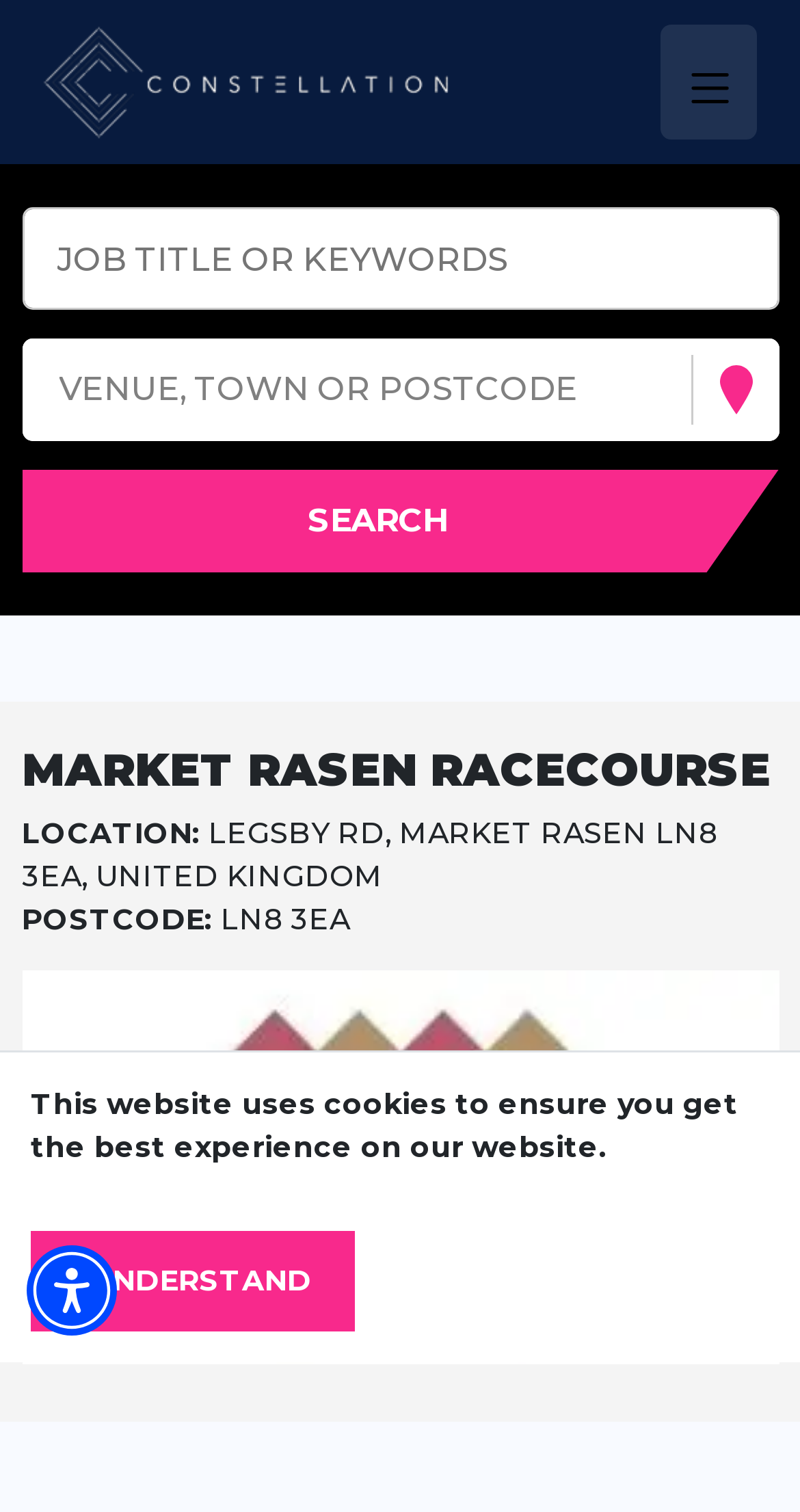Give an in-depth explanation of the webpage layout and content.

The webpage is about Constellation, with a prominent logo and title at the top left corner. Below the title, there is a navigation toggle button at the top right corner. 

A search bar is located at the top center, consisting of a keyword search textbox, a location combobox with a placeholder text "VENUE, TOWN OR POSTCODE", and a search button with the text "SEARCH". 

On the top right side, there is a cookie notification with a message "This website uses cookies to ensure you get the best experience on our website." and an "Accept cookies" button. 

The main content of the webpage is about Market Rasen Racecourse, with a heading "MARKET RASEN RACECOURSE" and details including location "LEGSBY RD, MARKET RASEN LN8 3EA, UNITED KINGDOM" and a logo of the racecourse. 

There are several buttons on the page, including an "Accessibility Menu" button at the top left corner, a "Toggle navigation" button at the top right corner, and a "Search vacancies" button at the center.